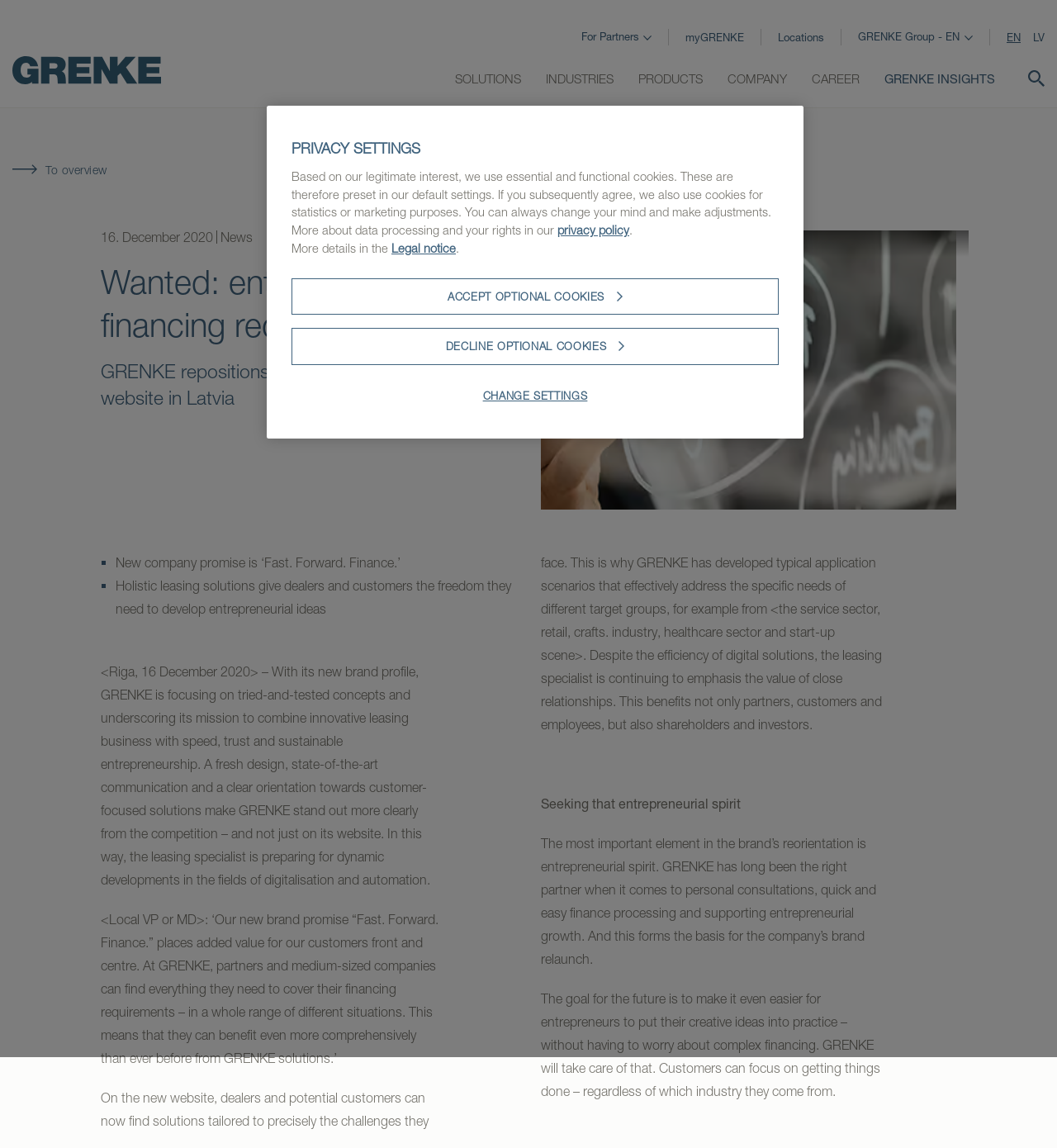Find the bounding box coordinates of the element to click in order to complete this instruction: "Click on 'INDUSTRIES'". The bounding box coordinates must be four float numbers between 0 and 1, denoted as [left, top, right, bottom].

[0.516, 0.06, 0.58, 0.076]